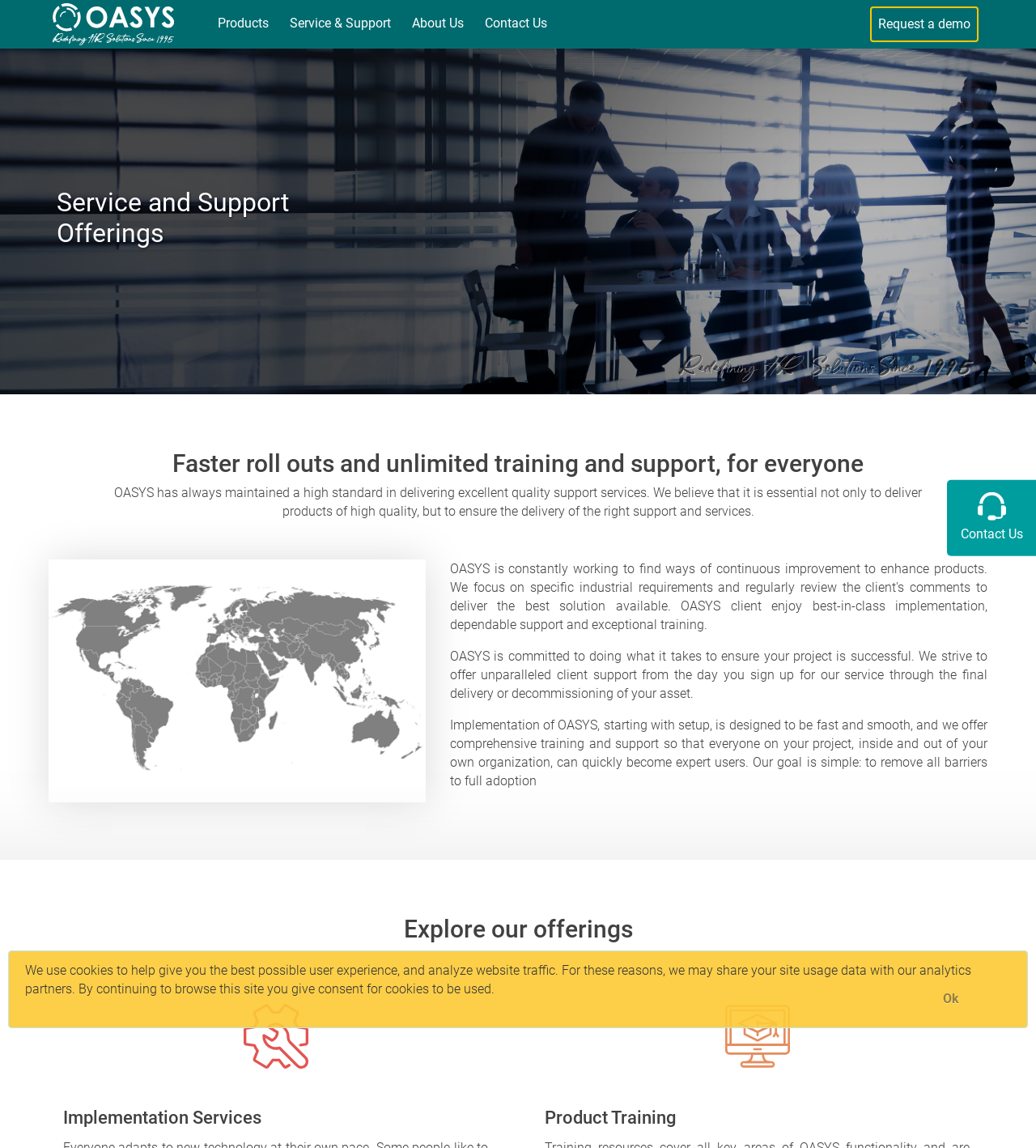Using the element description info@i3health.eu, predict the bounding box coordinates for the UI element. Provide the coordinates in (top-left x, top-left y, bottom-right x, bottom-right y) format with values ranging from 0 to 1.

None